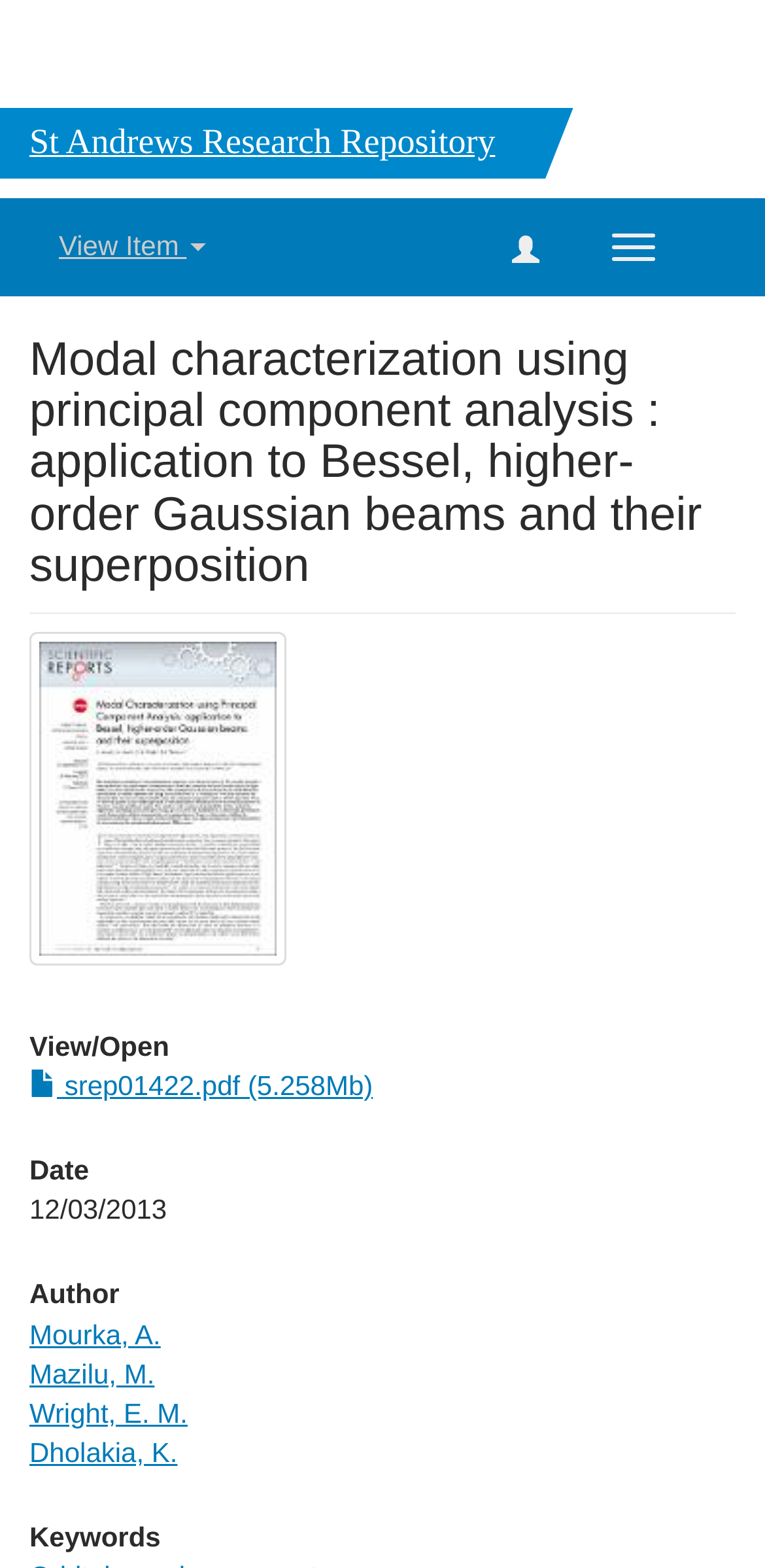What is the date of the research?
Answer the question in a detailed and comprehensive manner.

I found the answer by looking at the static text element with the text '12/03/2013' which suggests that this is the date of the research.